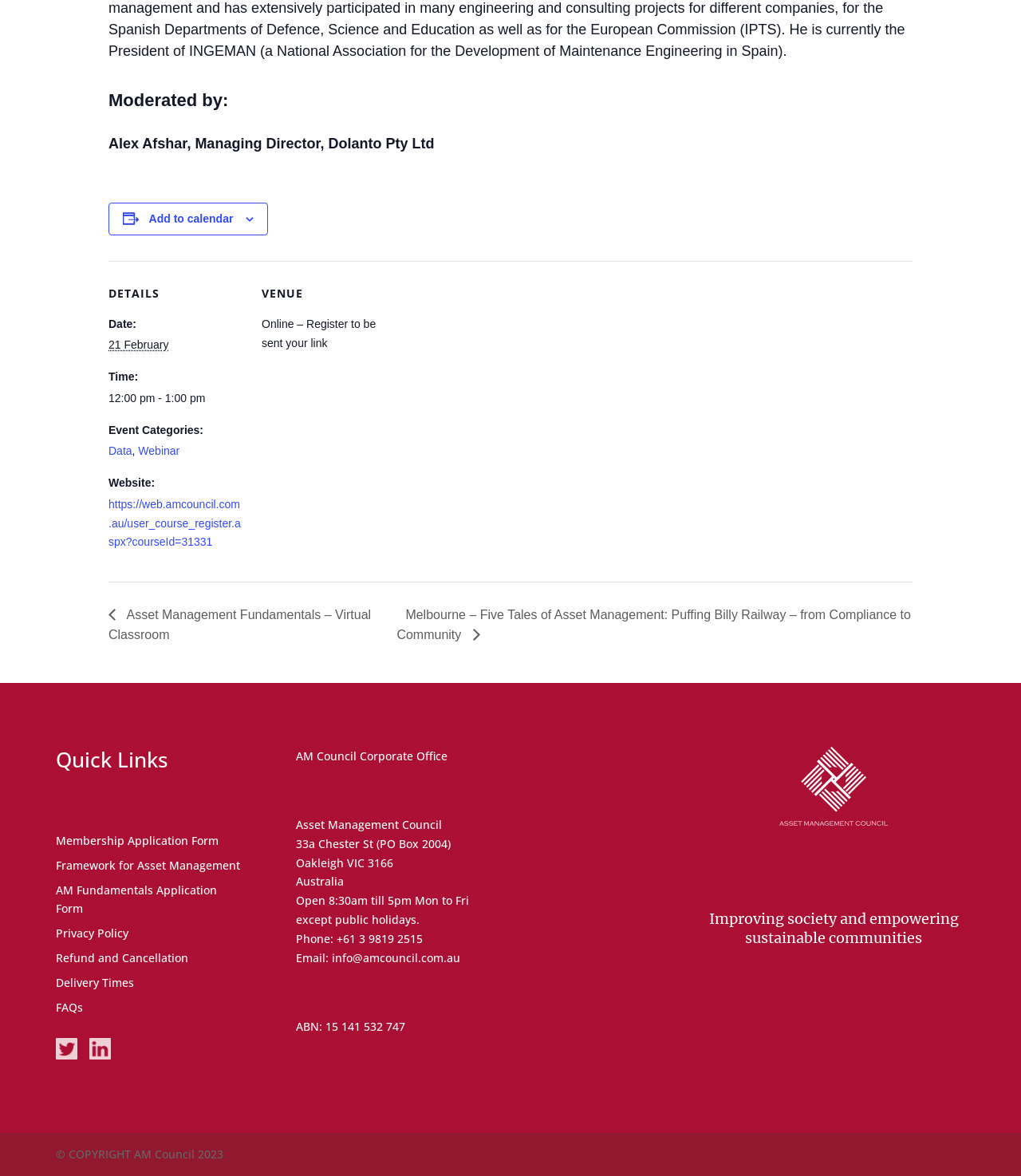Based on the image, give a detailed response to the question: What is the name of the event moderator?

The question can be answered by looking at the 'Moderated by:' section, where the name 'Alex Afshar, Managing Director, Dolanto Pty Ltd' is mentioned.